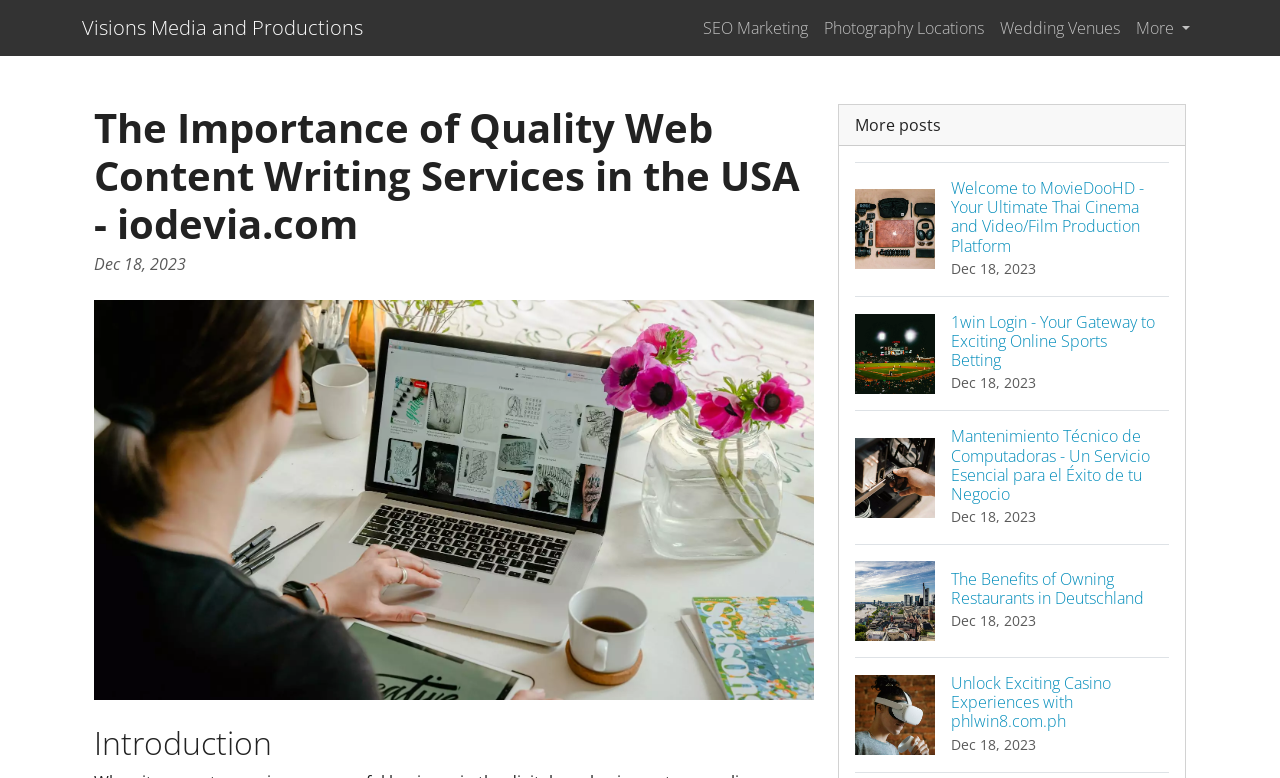Respond with a single word or phrase to the following question: What is the date of the blog posts?

Dec 18, 2023